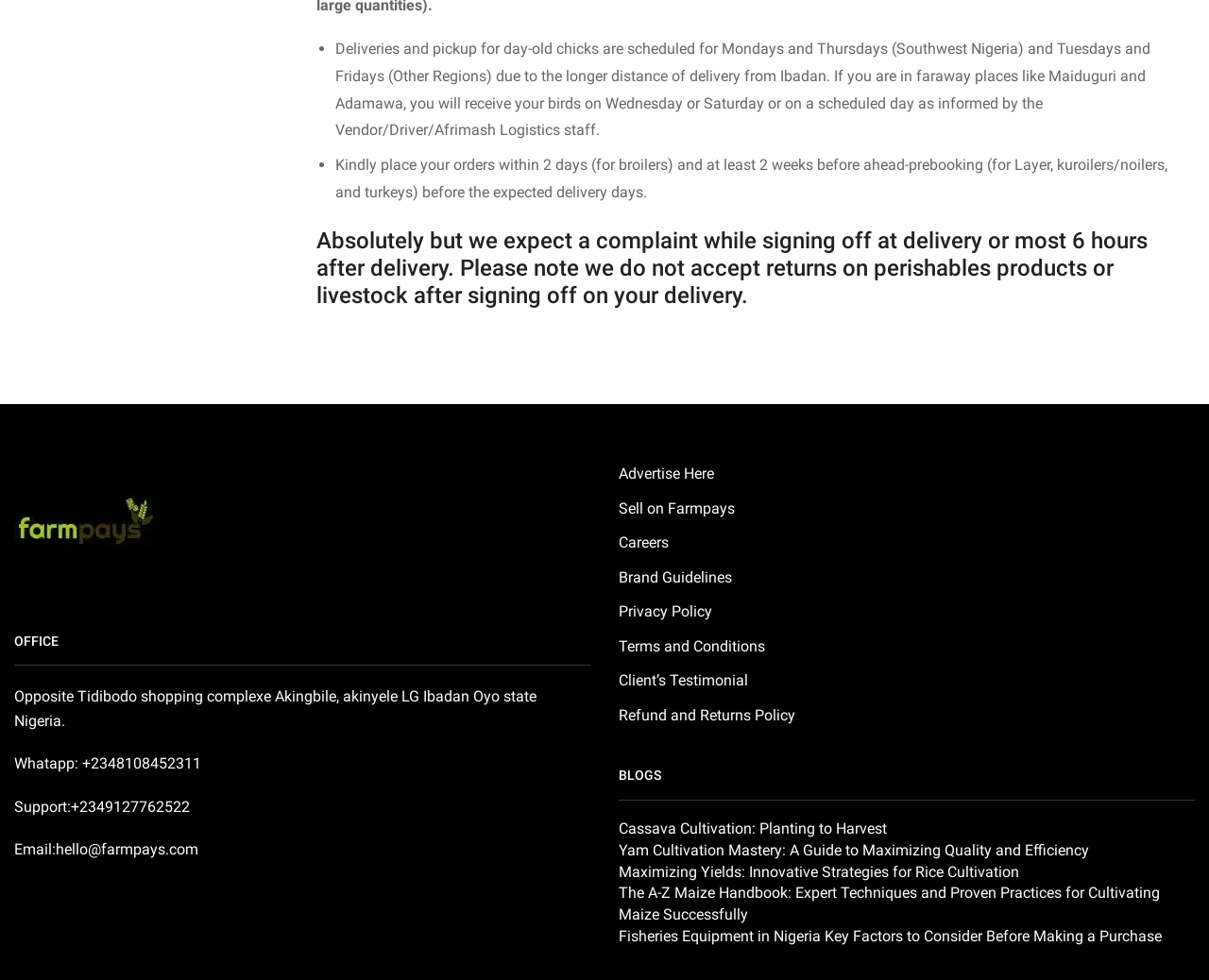Bounding box coordinates are given in the format (top-left x, top-left y, bottom-right x, bottom-right y). All values should be floating point numbers between 0 and 1. Provide the bounding box coordinate for the UI element described as: Cassava Cultivation: Planting to Harvest

[0.512, 0.835, 0.734, 0.857]